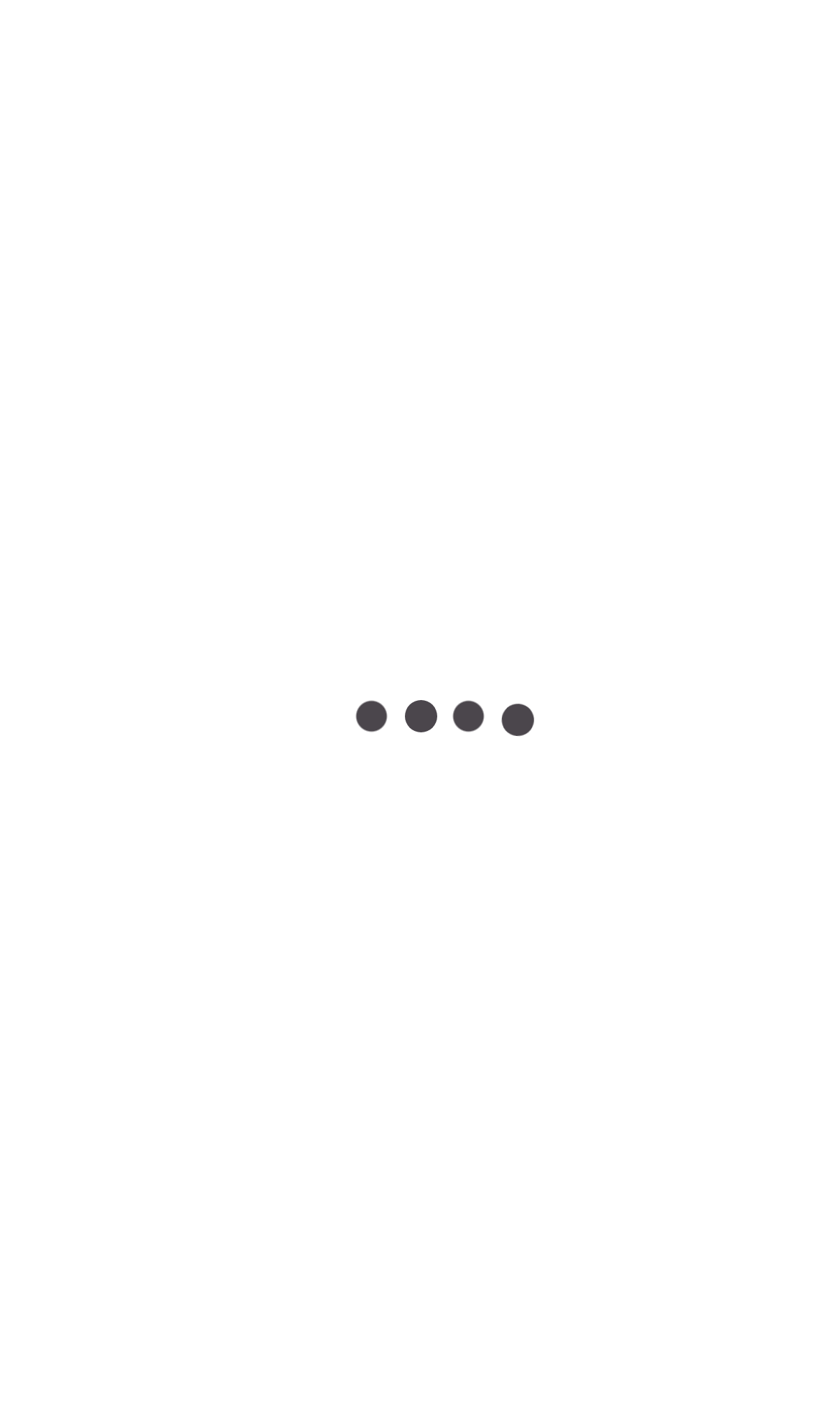Please examine the image and answer the question with a detailed explanation:
What is the position of the 'TRAVEL' link?

By comparing the y1 and y2 coordinates of the links, I determined that the 'TRAVEL' link is positioned below the 'LIFESTYLE' link.